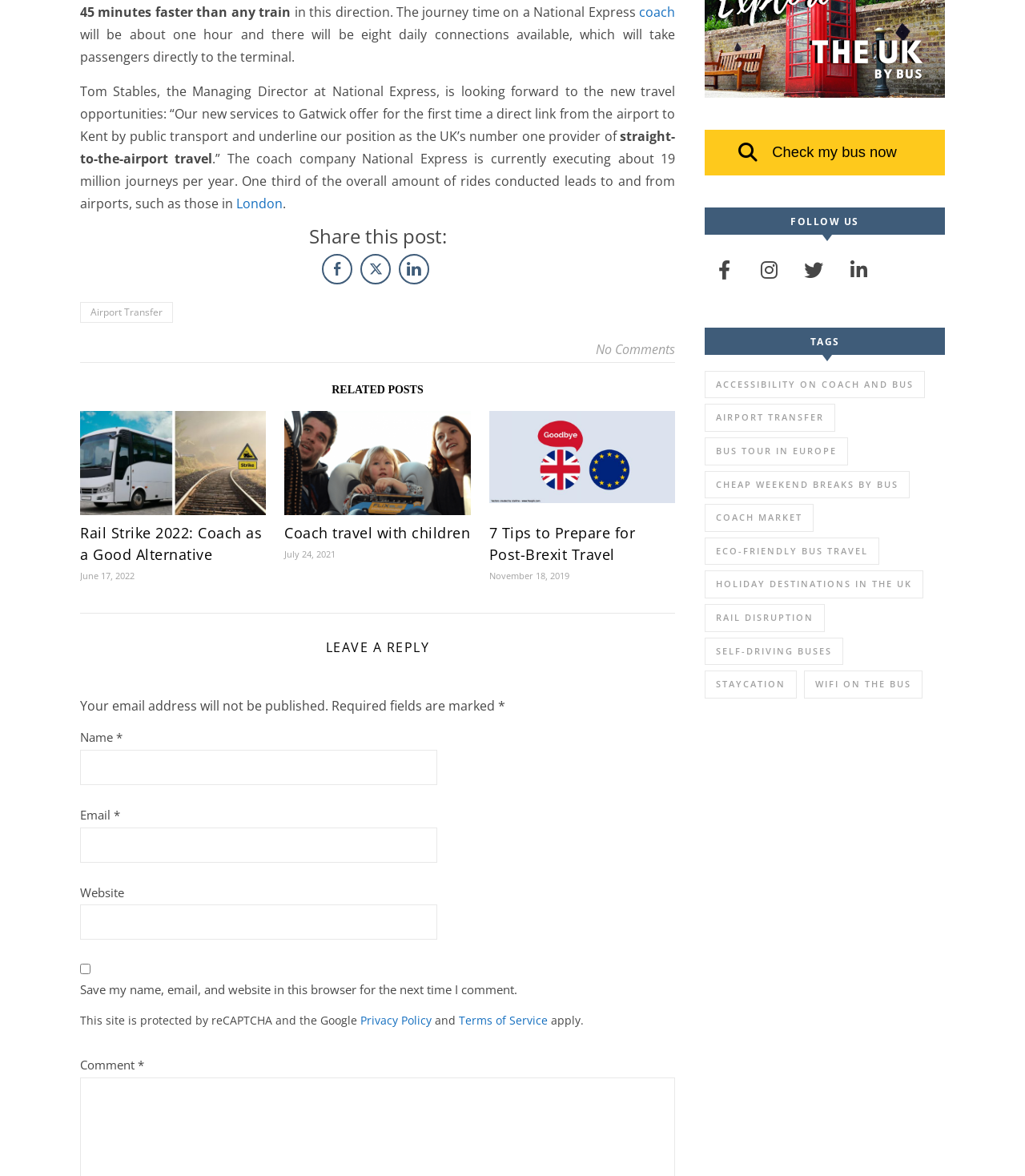Given the element description London, specify the bounding box coordinates of the corresponding UI element in the format (top-left x, top-left y, bottom-right x, bottom-right y). All values must be between 0 and 1.

[0.23, 0.165, 0.276, 0.18]